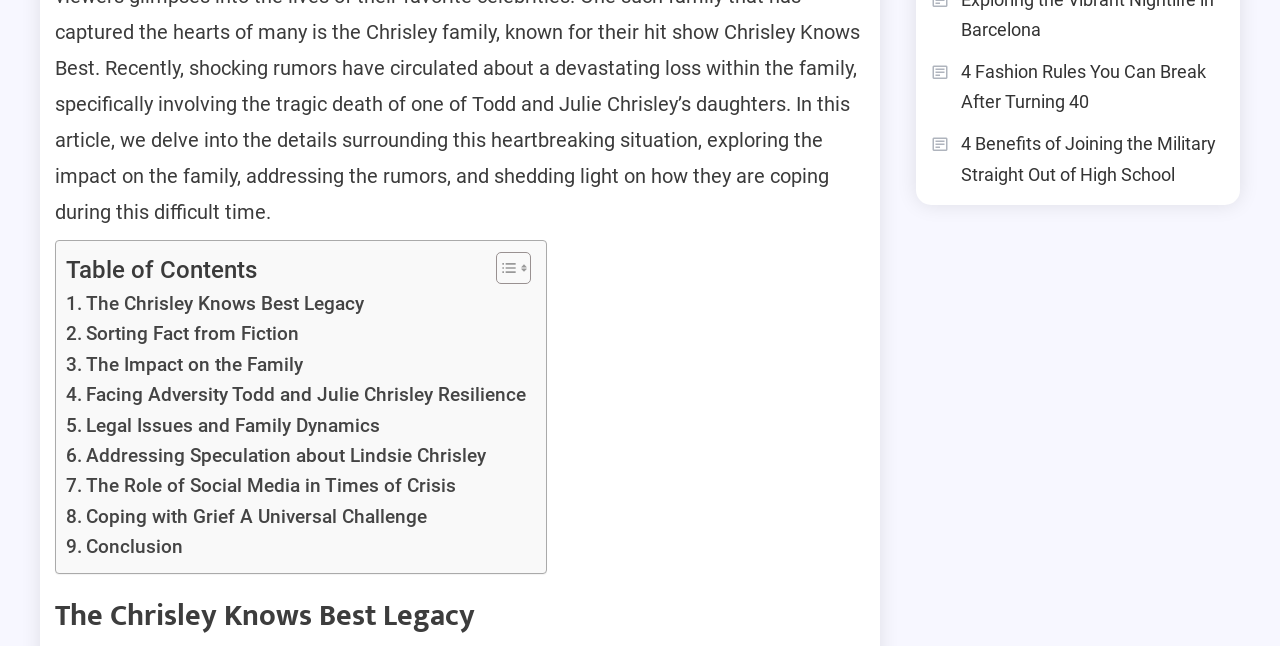Identify the bounding box coordinates for the element you need to click to achieve the following task: "Toggle Table of Content". Provide the bounding box coordinates as four float numbers between 0 and 1, in the form [left, top, right, bottom].

[0.376, 0.389, 0.411, 0.442]